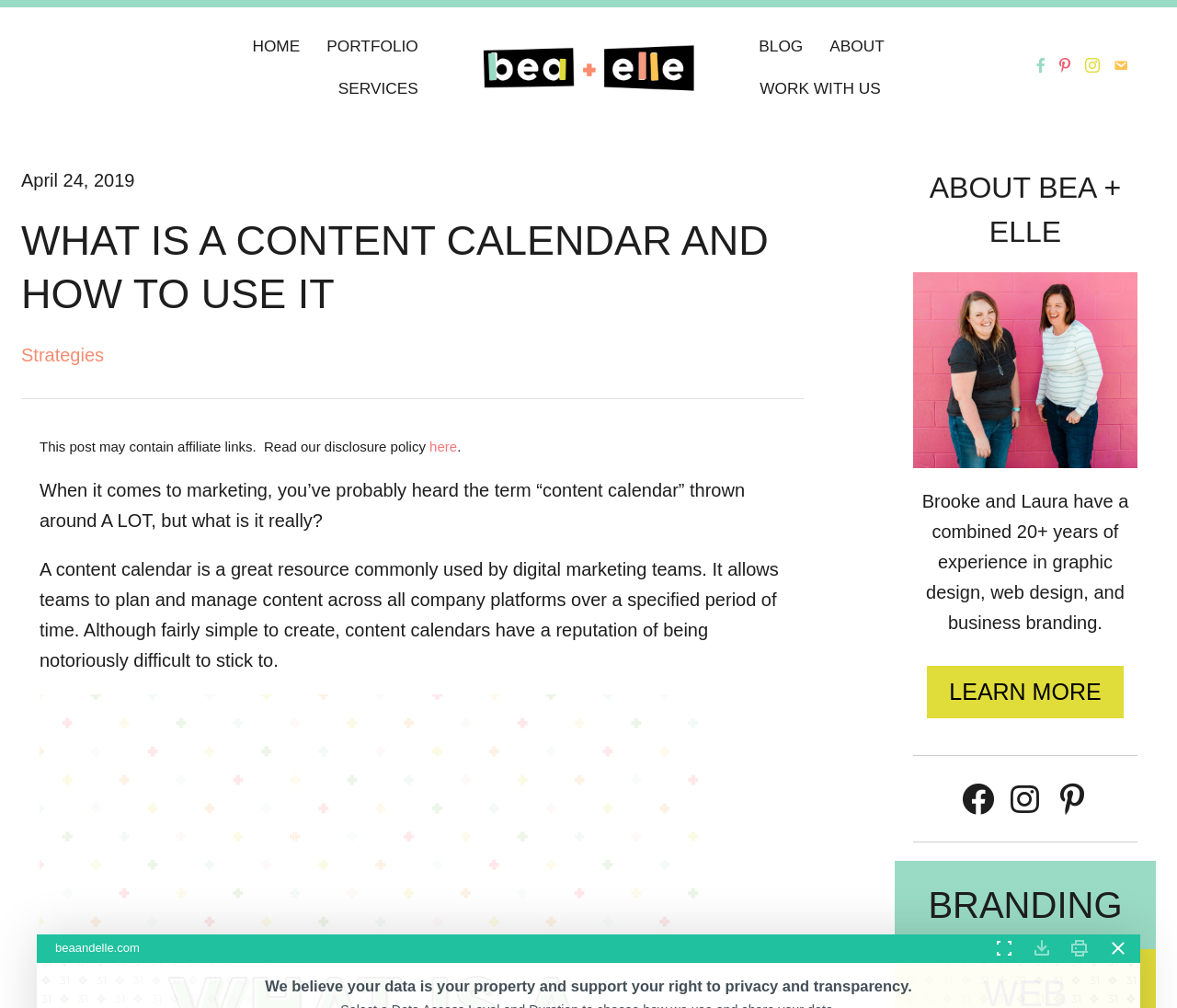Provide a short answer to the following question with just one word or phrase: What is the topic of the main article?

Content Calendar